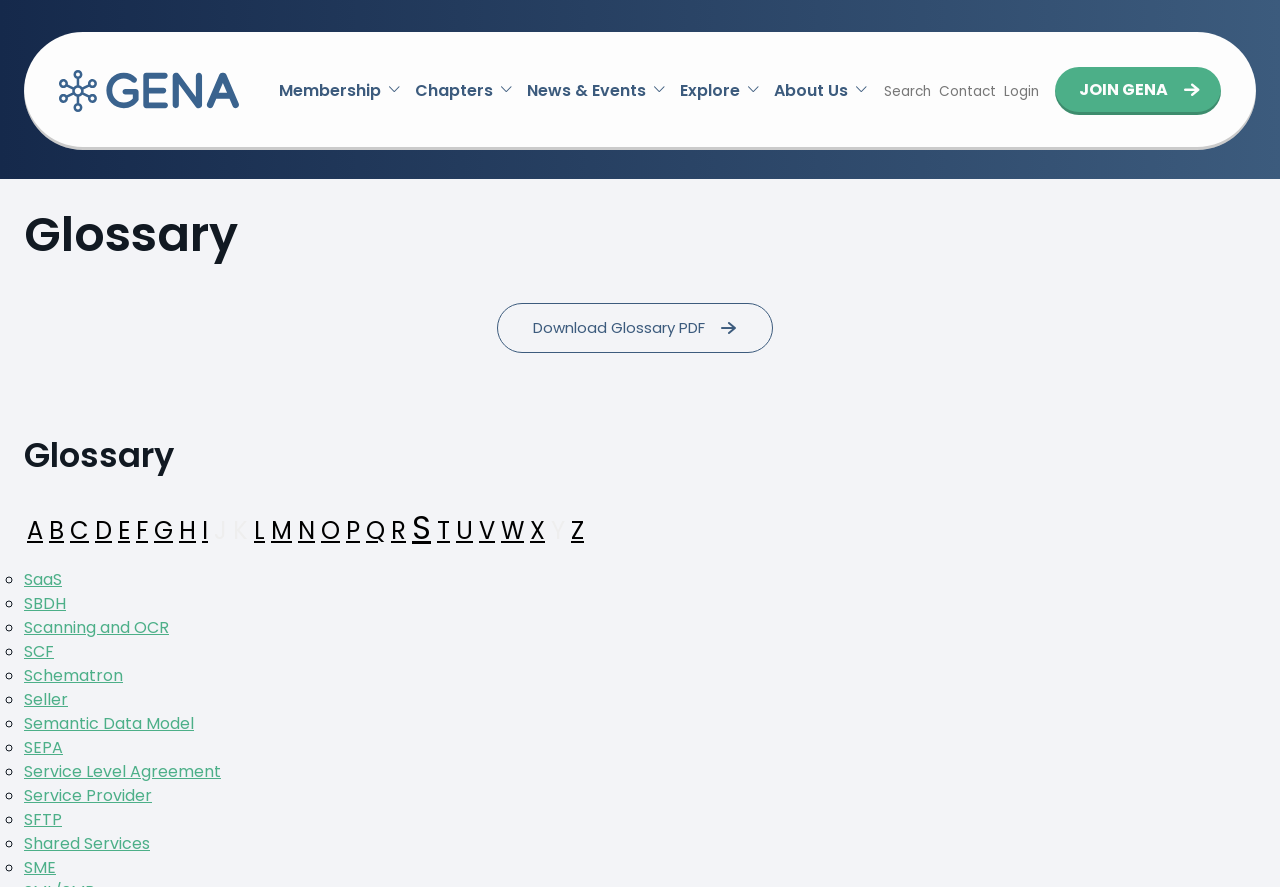Pinpoint the bounding box coordinates of the area that must be clicked to complete this instruction: "Click the 'JOIN GENA' button".

[0.824, 0.076, 0.954, 0.13]